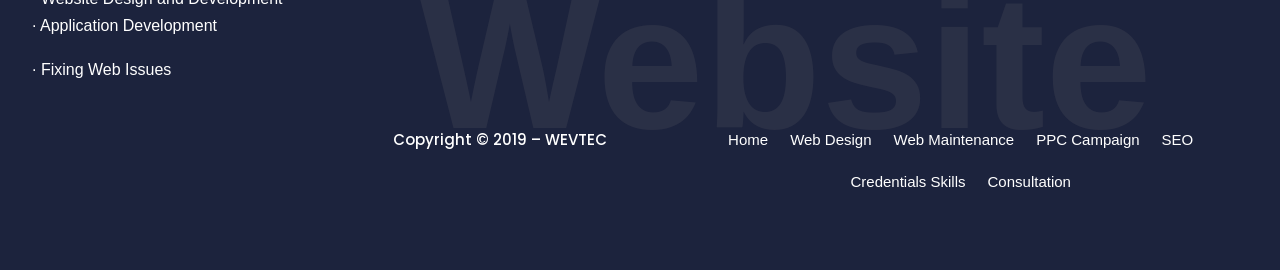Using the format (top-left x, top-left y, bottom-right x, bottom-right y), and given the element description, identify the bounding box coordinates within the screenshot: Fixing Web Issues

[0.032, 0.224, 0.134, 0.287]